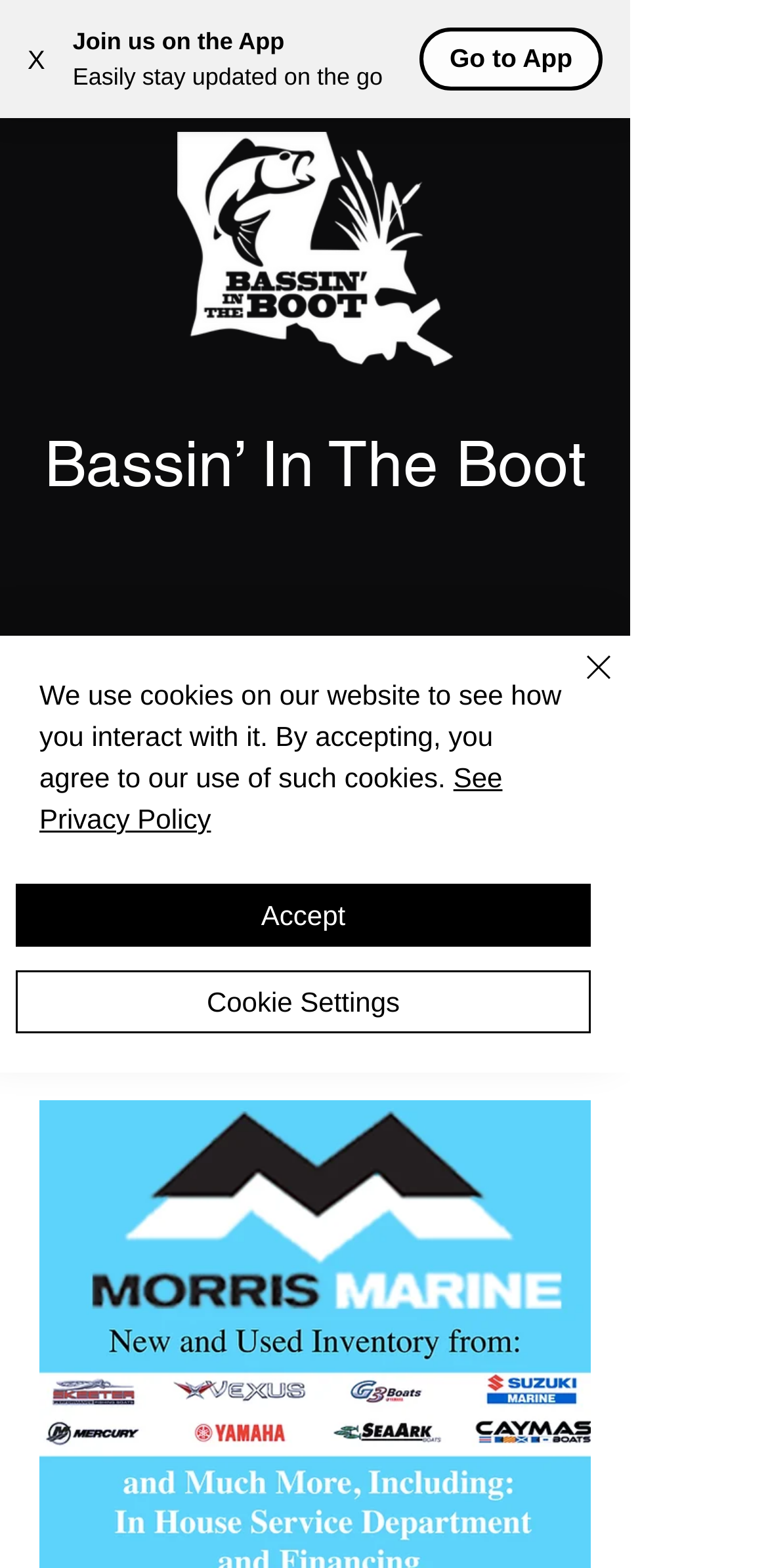Offer a meticulous description of the webpage's structure and content.

The webpage is about Shongaloo Outdoors, specifically Volume 121, issue 01-21, with a focus on "Bassin' In The Boot". At the top left, there is a navigation menu button labeled "Open navigation menu". Below it, there is a link to "White.png", which is an image. 

To the right of the navigation menu button, there is a heading that reads "Shongaloo Outdoors" in a prominent font size. Below the heading, there is a static text that indicates the issue's publication date, "January 2021, Volume 121". 

Further down, there is a link to "Back to Table of Contents" and a static text that says "Continue Reading Below." On the right side of the page, near the bottom, there is a button labeled "Quick actions".

A prominent alert message is displayed, which informs users that the website uses cookies and asks for their consent. The alert message is accompanied by a link to "See Privacy Policy" and three buttons: "Accept", "Cookie Settings", and "Close". The "Close" button has a small image of a close icon.